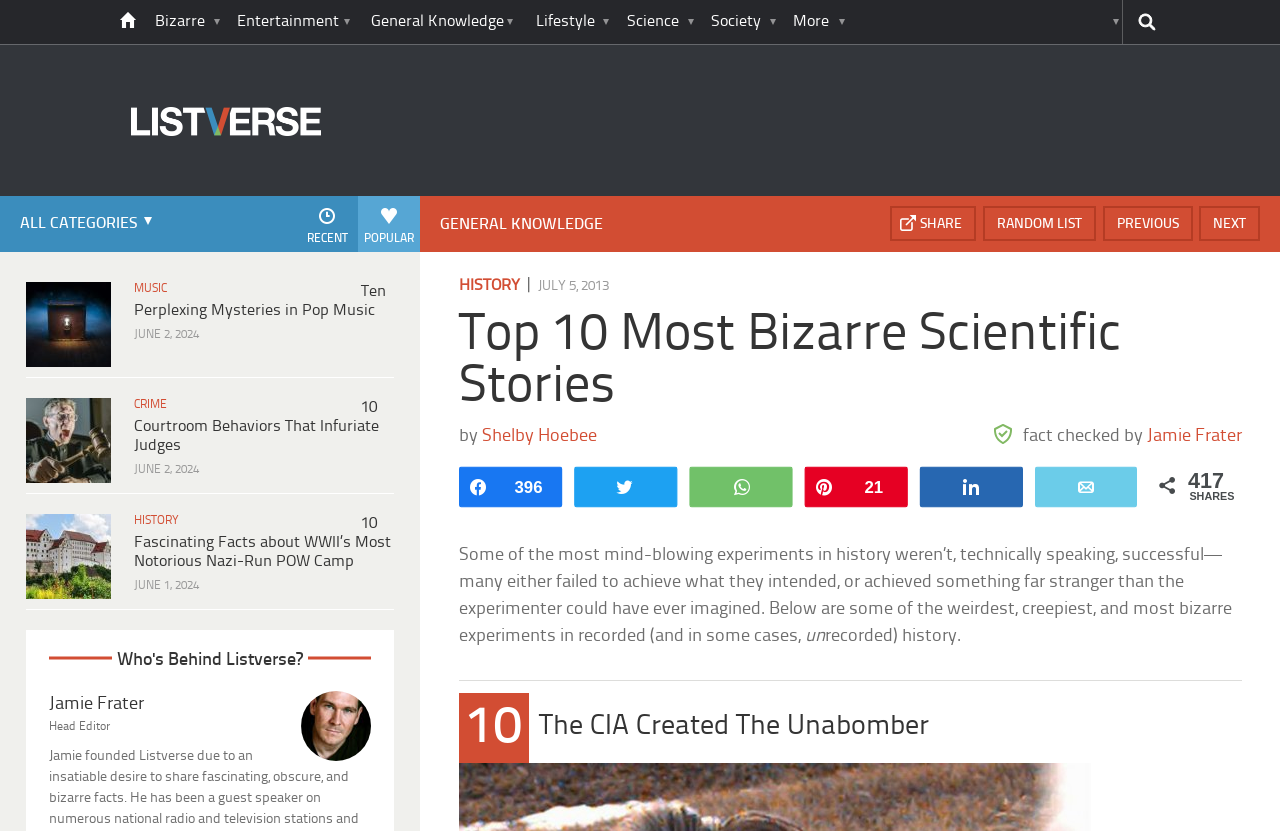Please locate the bounding box coordinates of the region I need to click to follow this instruction: "Search for articles".

None